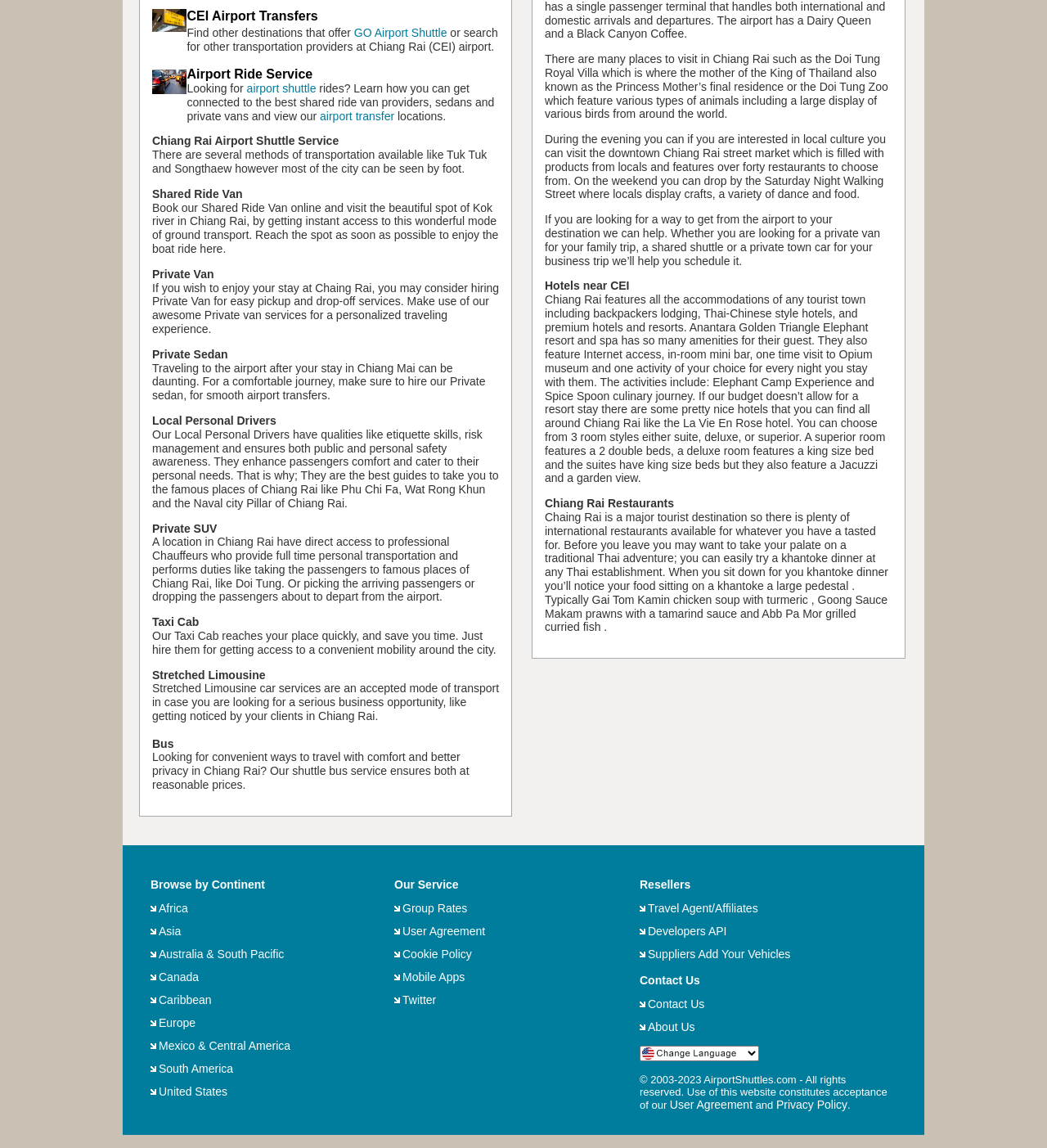What is the traditional Thai dinner mentioned?
Based on the image, answer the question with as much detail as possible.

In the section 'Chiang Rai Restaurants', I found the text mentioning khantoke dinner as a traditional Thai adventure, where food is served on a khantoke, a large pedestal, and typically includes dishes like Gai Tom Kamin chicken soup with turmeric, Goong Sauce Makam prawns with a tamarind sauce, and Abb Pa Mor grilled curried fish.